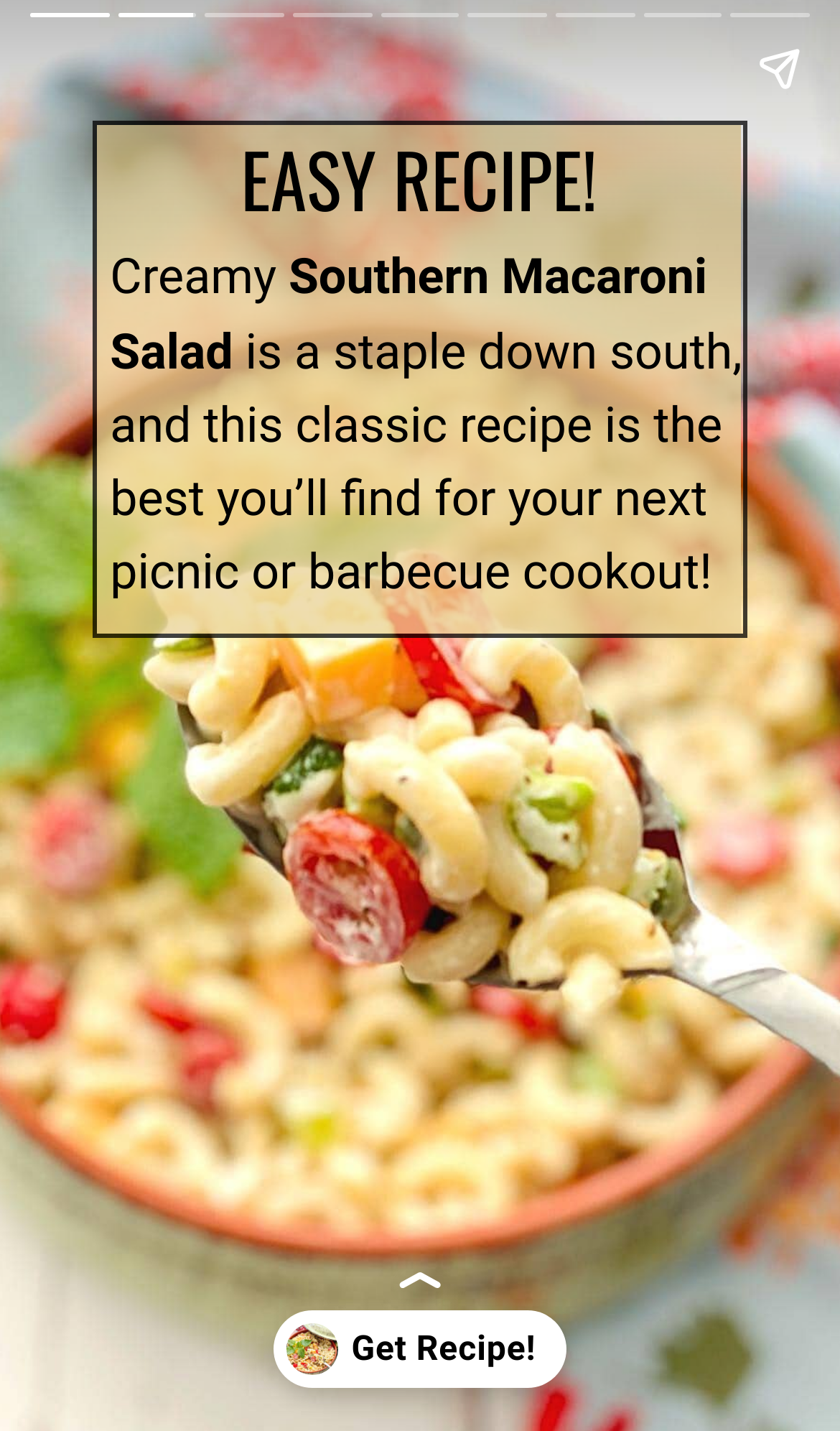Using the webpage screenshot and the element description Get Recipe!, determine the bounding box coordinates. Specify the coordinates in the format (top-left x, top-left y, bottom-right x, bottom-right y) with values ranging from 0 to 1.

[0.0, 0.889, 1.0, 1.0]